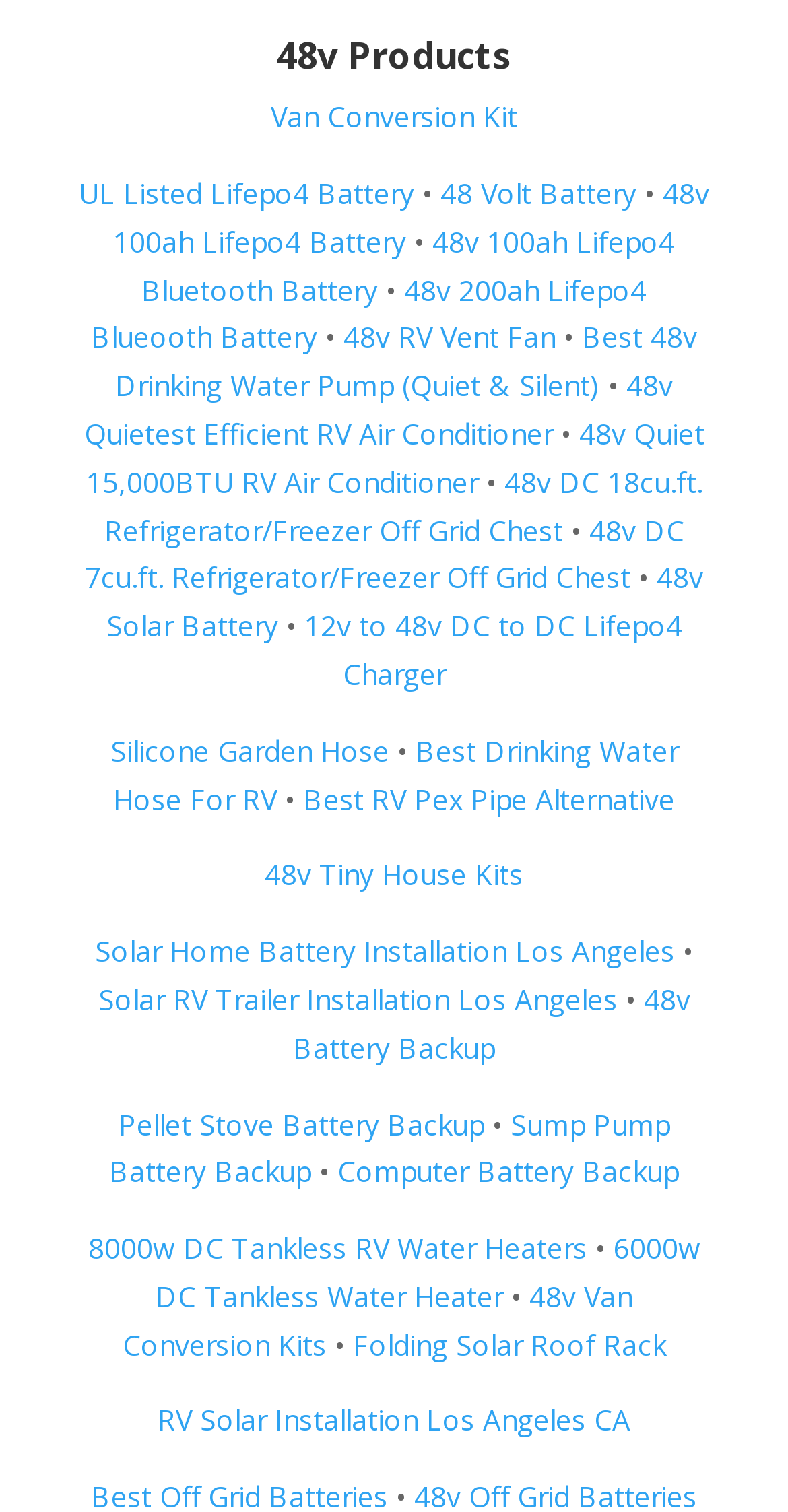Please identify the bounding box coordinates of the area I need to click to accomplish the following instruction: "View 48v Tiny House Kits".

[0.336, 0.566, 0.664, 0.591]